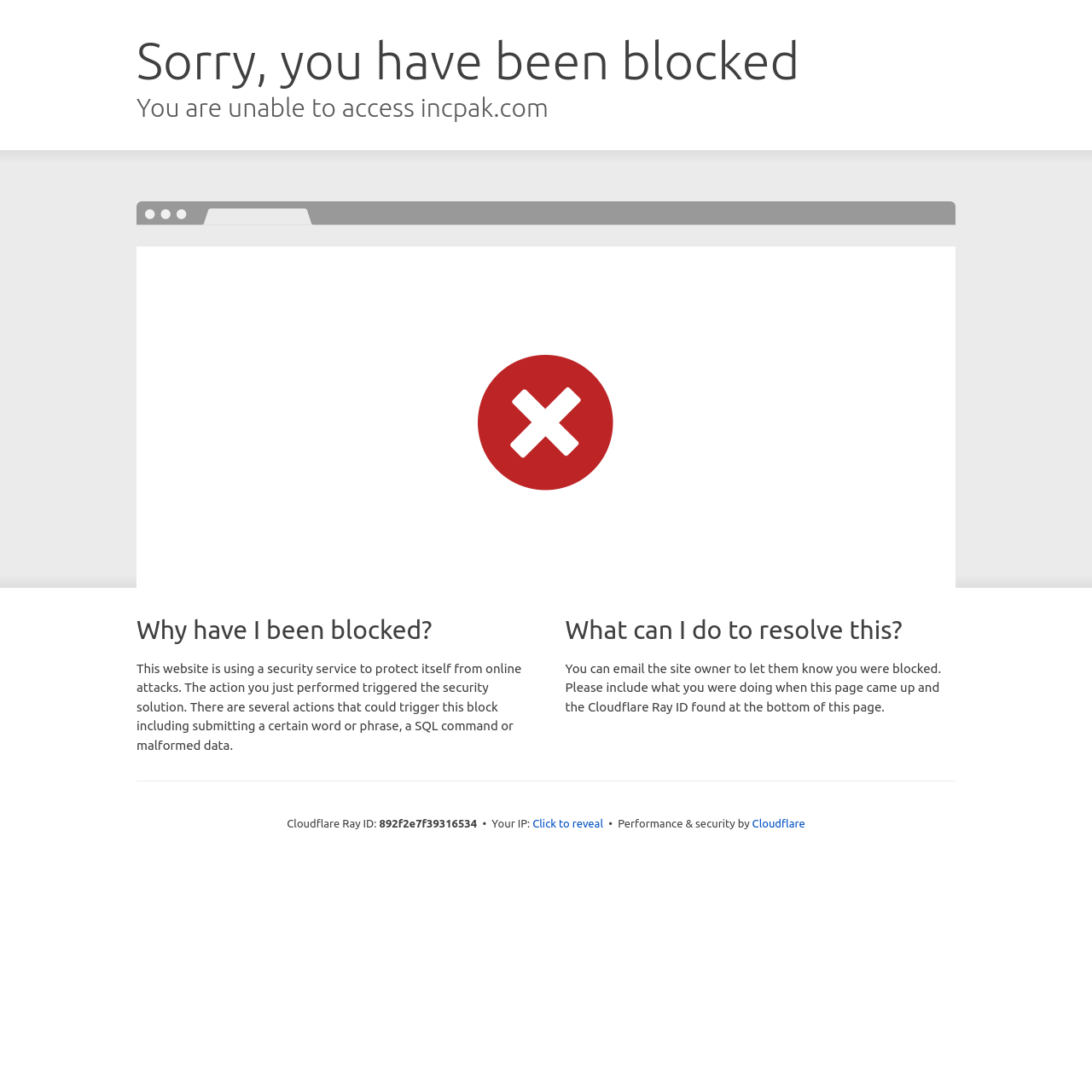What is the purpose of the security service?
Based on the screenshot, answer the question with a single word or phrase.

To protect itself from online attacks